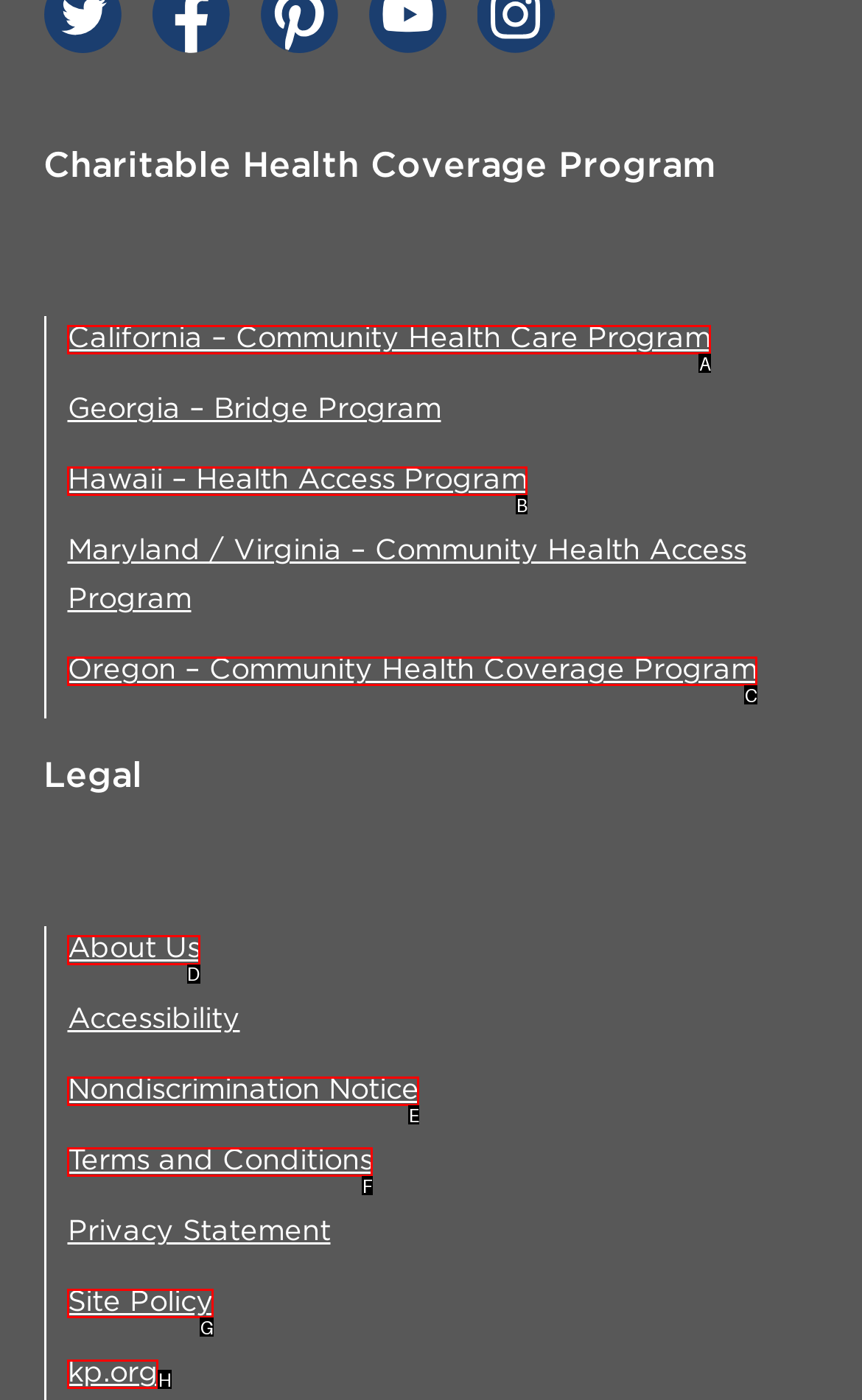Which lettered option should be clicked to perform the following task: Visit About Us page
Respond with the letter of the appropriate option.

D